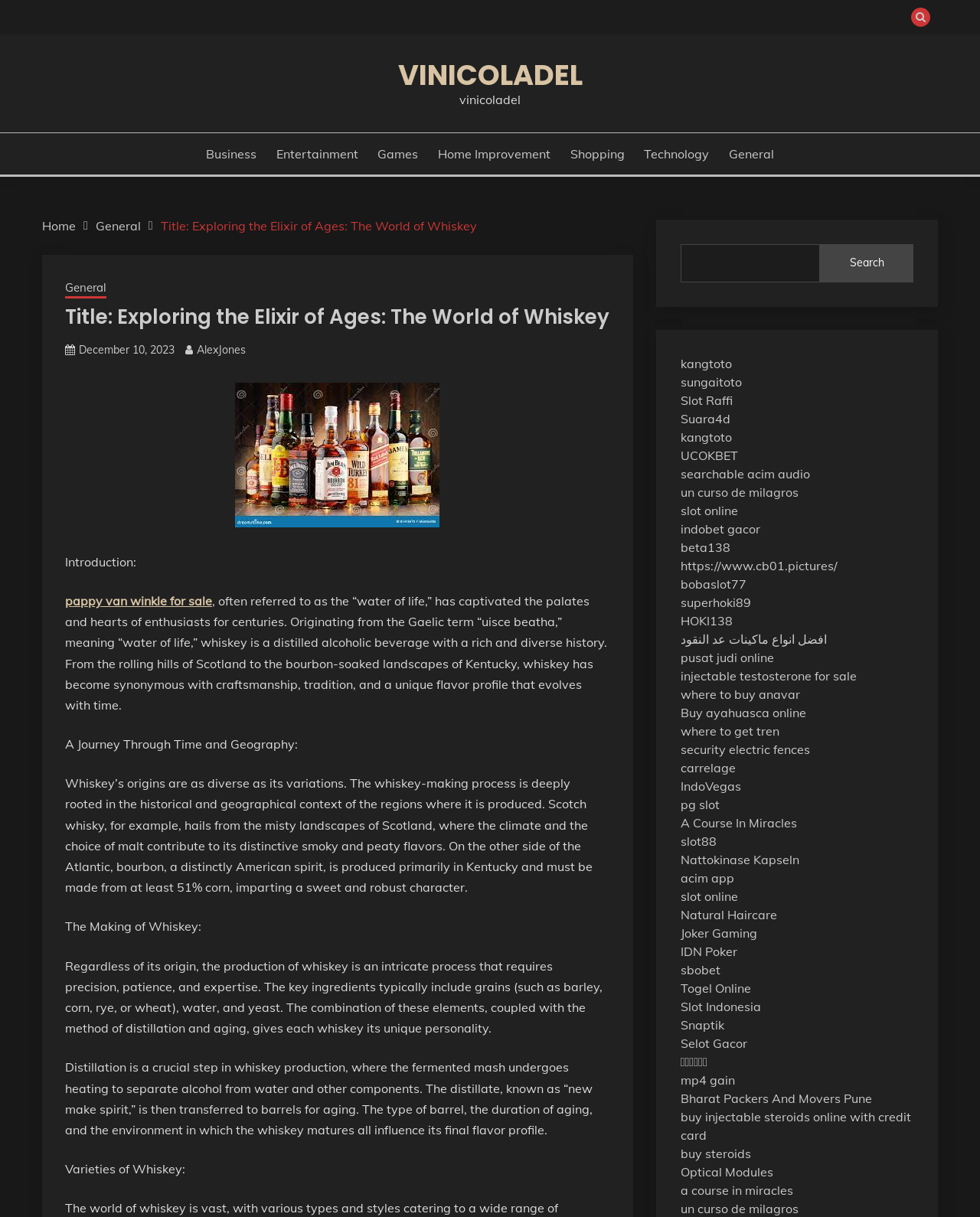Identify the bounding box coordinates of the area that should be clicked in order to complete the given instruction: "Search for something". The bounding box coordinates should be four float numbers between 0 and 1, i.e., [left, top, right, bottom].

[0.694, 0.201, 0.932, 0.232]